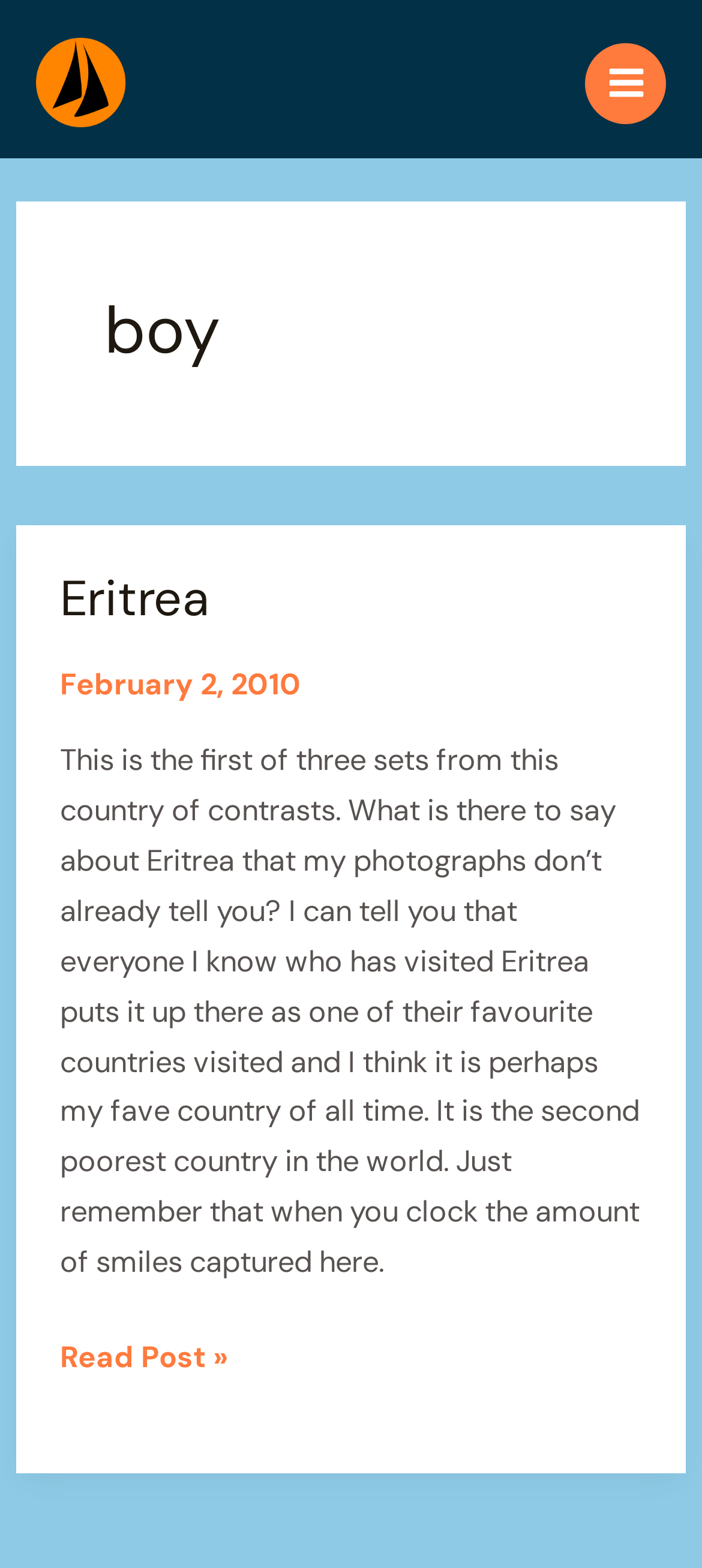From the details in the image, provide a thorough response to the question: What is the text on the link at the end of the first article?

I found a link element at the end of the first article element with the text 'Eritrea Read Post »', which suggests that this is the text on the link.